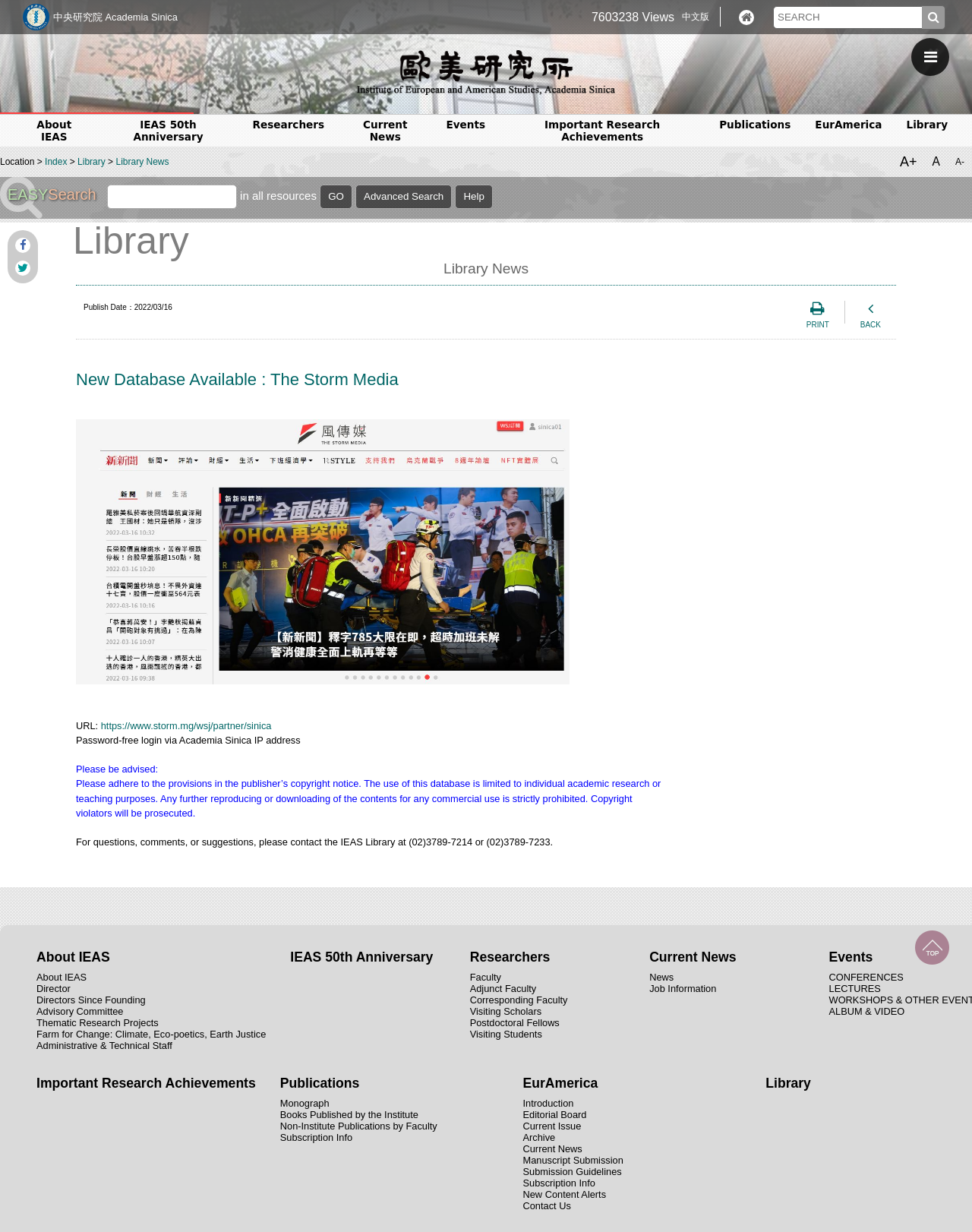Answer this question in one word or a short phrase: What is the purpose of the search box?

To search resources